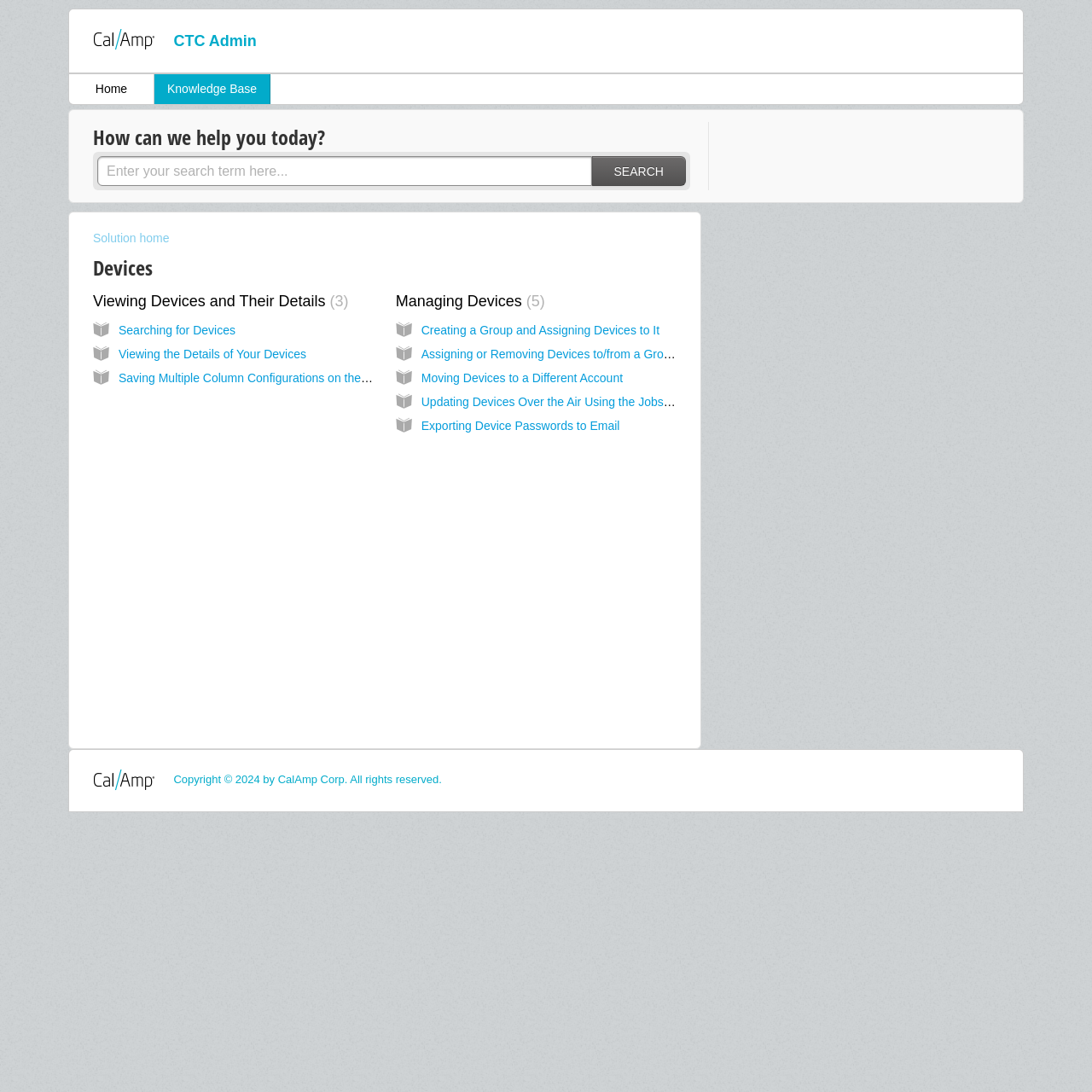Respond with a single word or phrase for the following question: 
What is the heading above the search textbox?

How can we help you today?